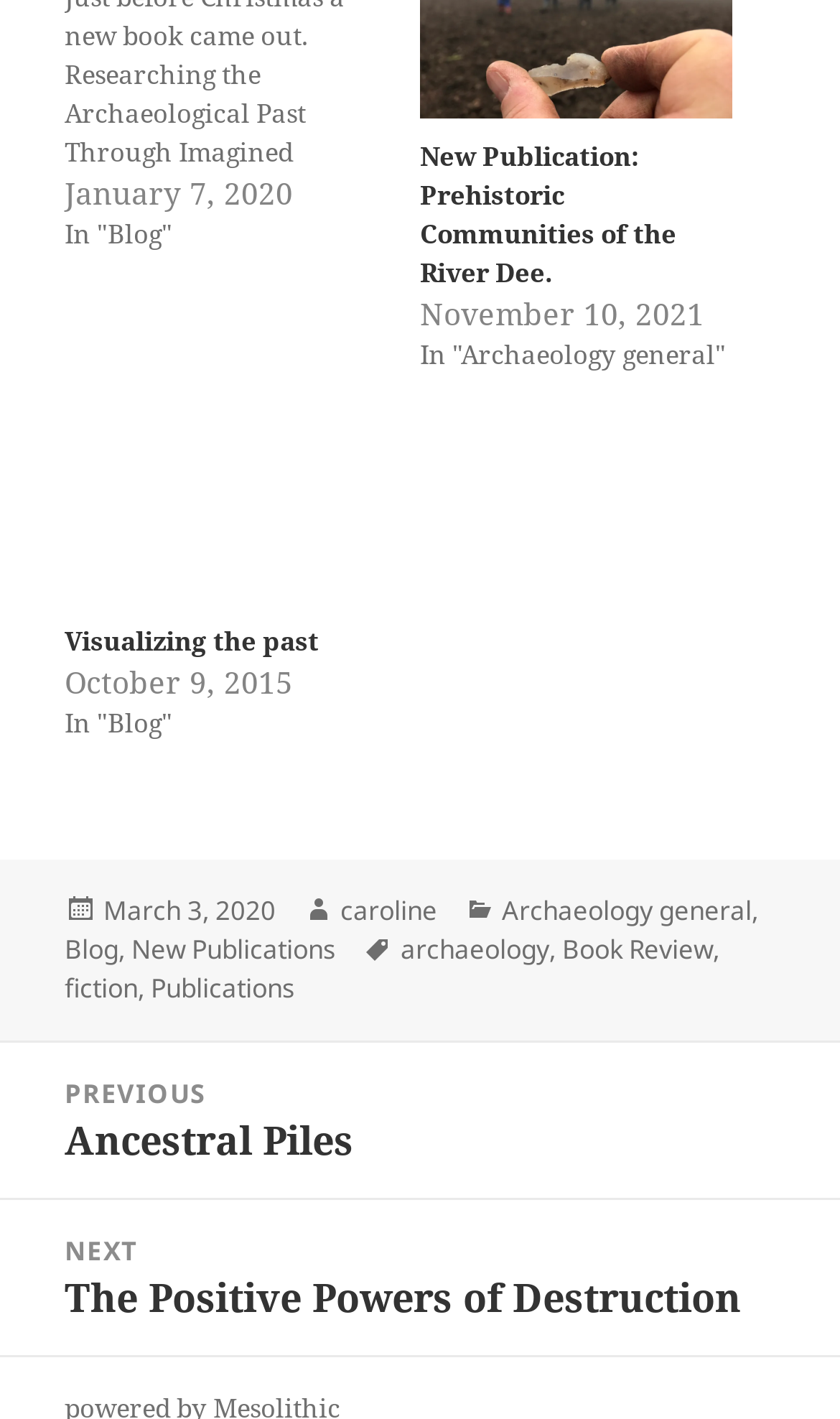Use a single word or phrase to answer the question:
How many tags are associated with the post 'New Publication: Prehistoric Communities of the River Dee.'?

Not mentioned